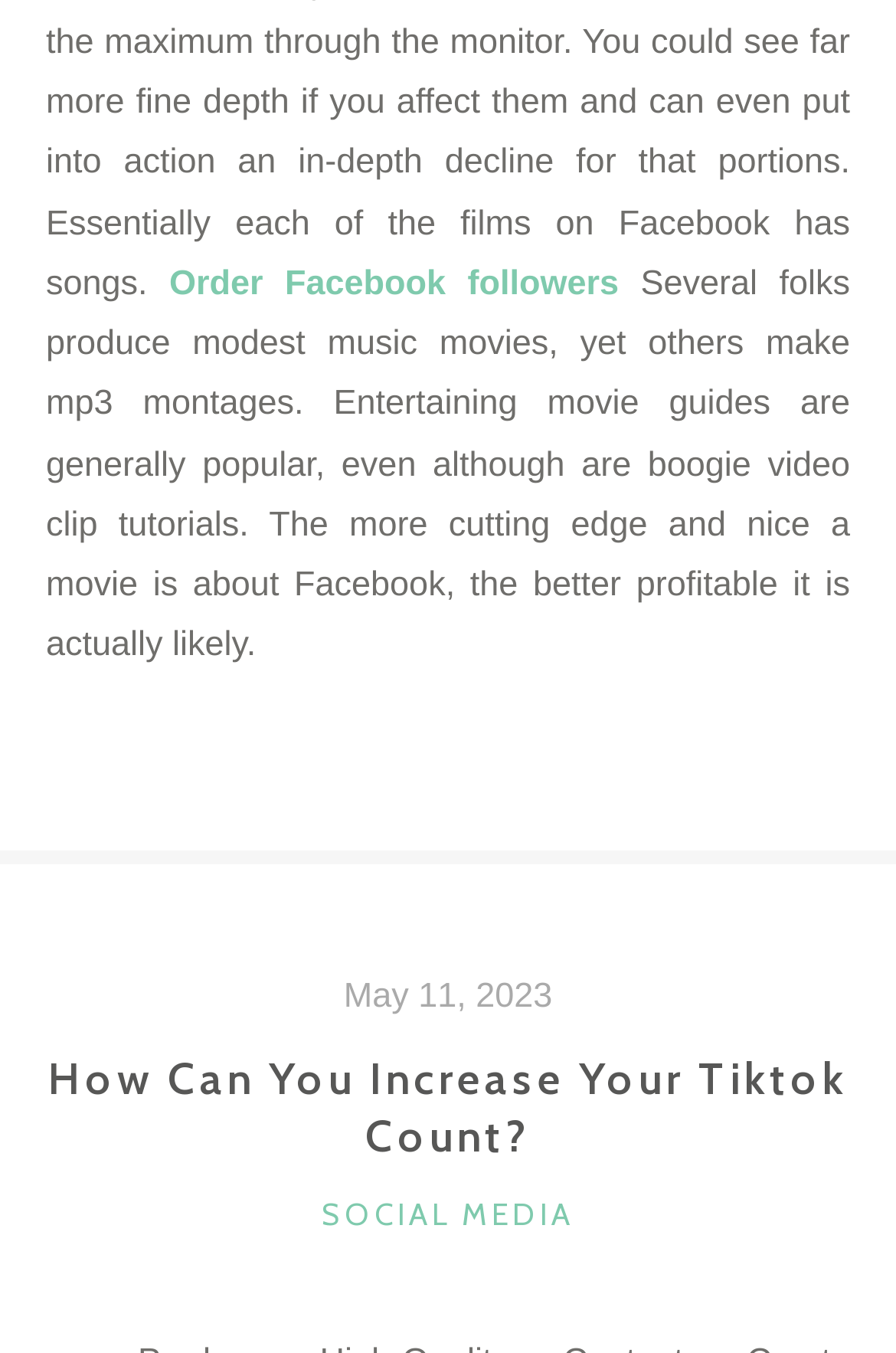Provide a brief response using a word or short phrase to this question:
Is the article providing guidance?

Yes